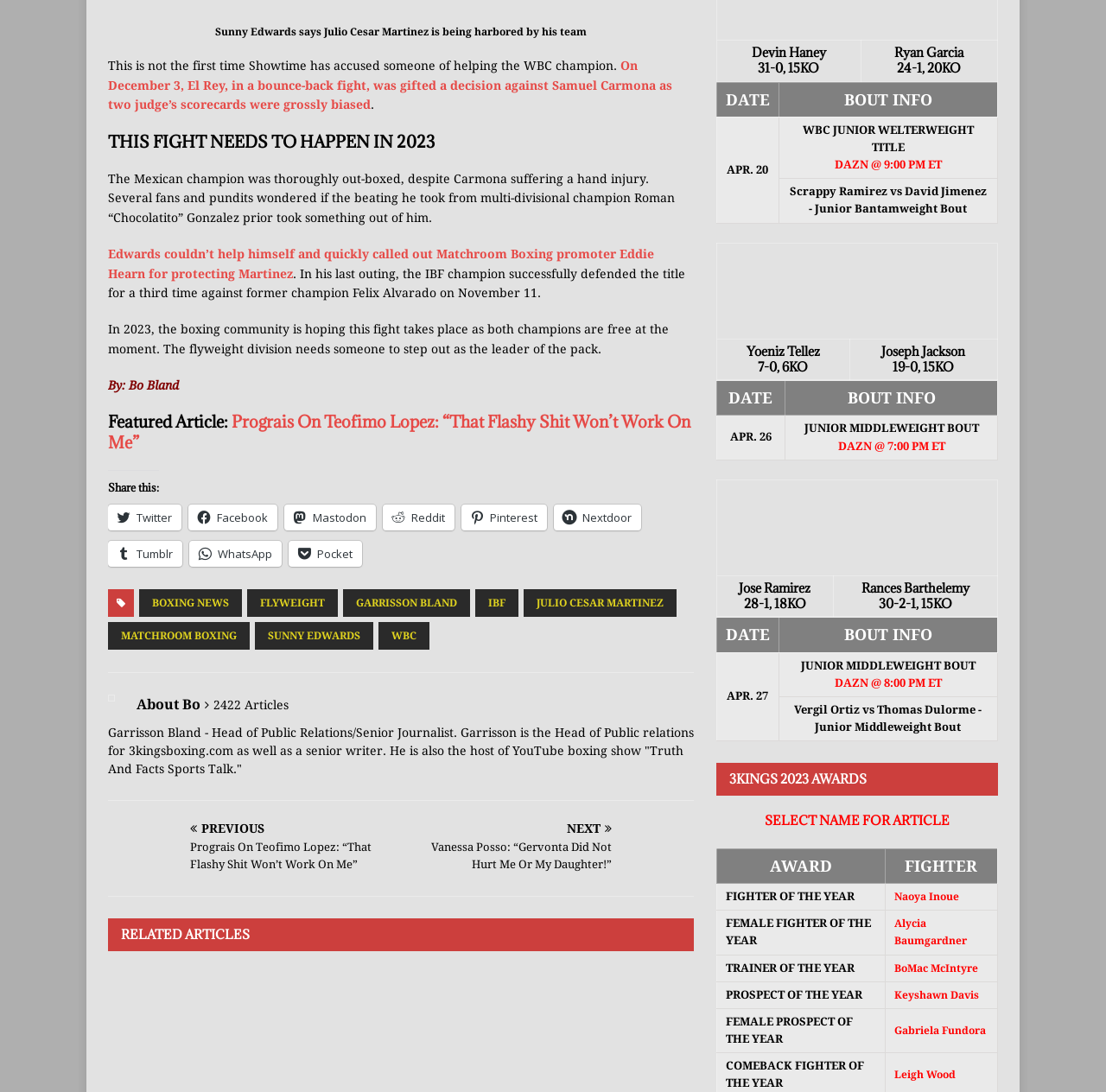Provide a one-word or one-phrase answer to the question:
What is the topic of the article?

Boxing